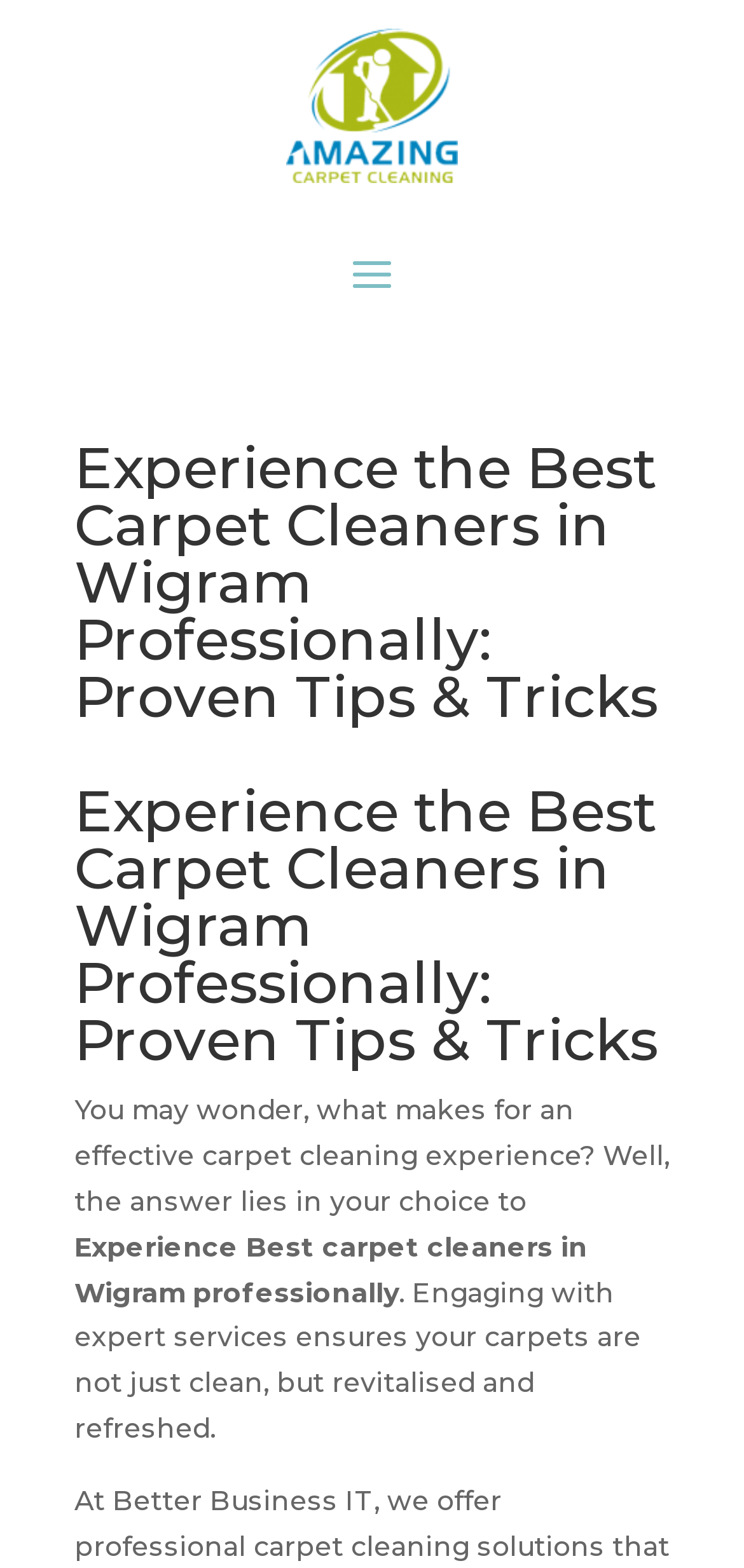Please respond to the question using a single word or phrase:
What is the main topic of this webpage?

Carpet cleaning